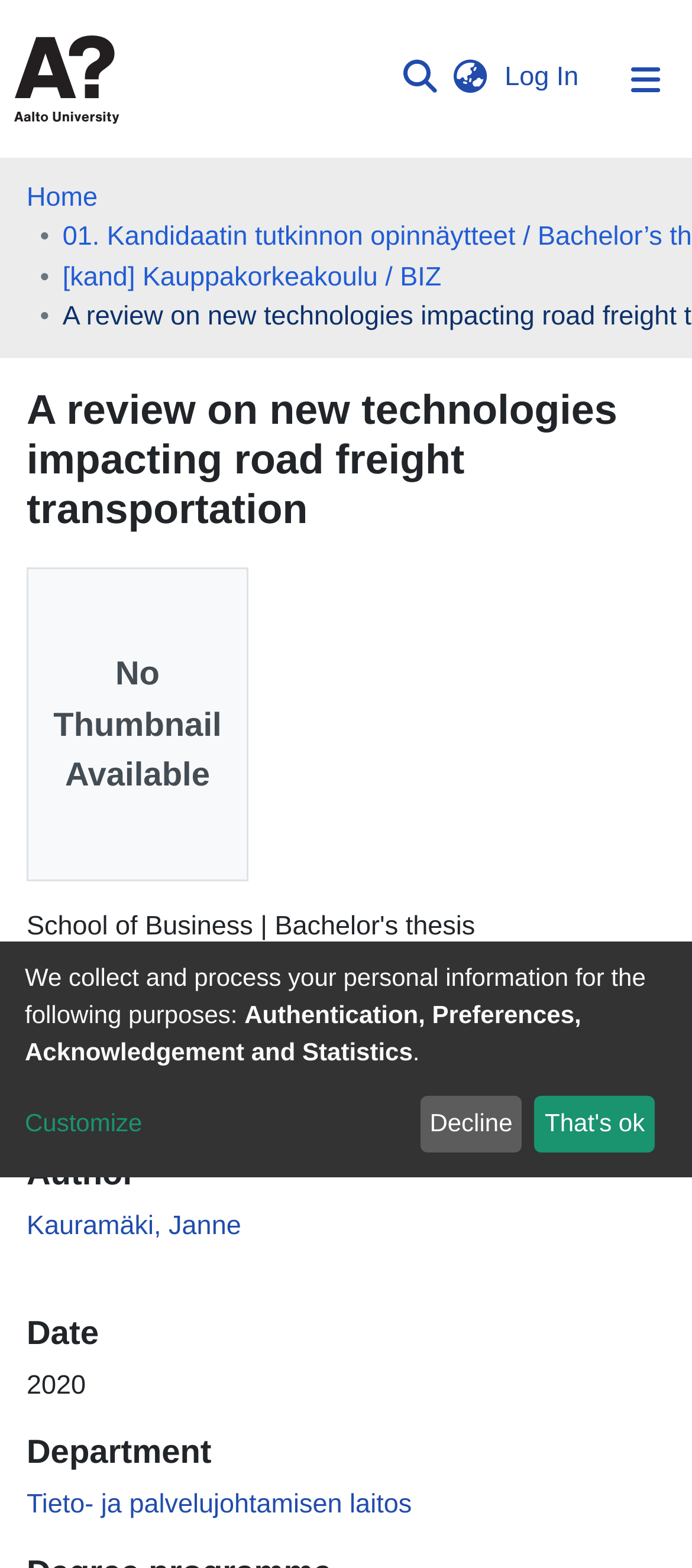Locate the bounding box coordinates of the clickable region to complete the following instruction: "Search for a keyword."

[0.575, 0.037, 0.64, 0.064]